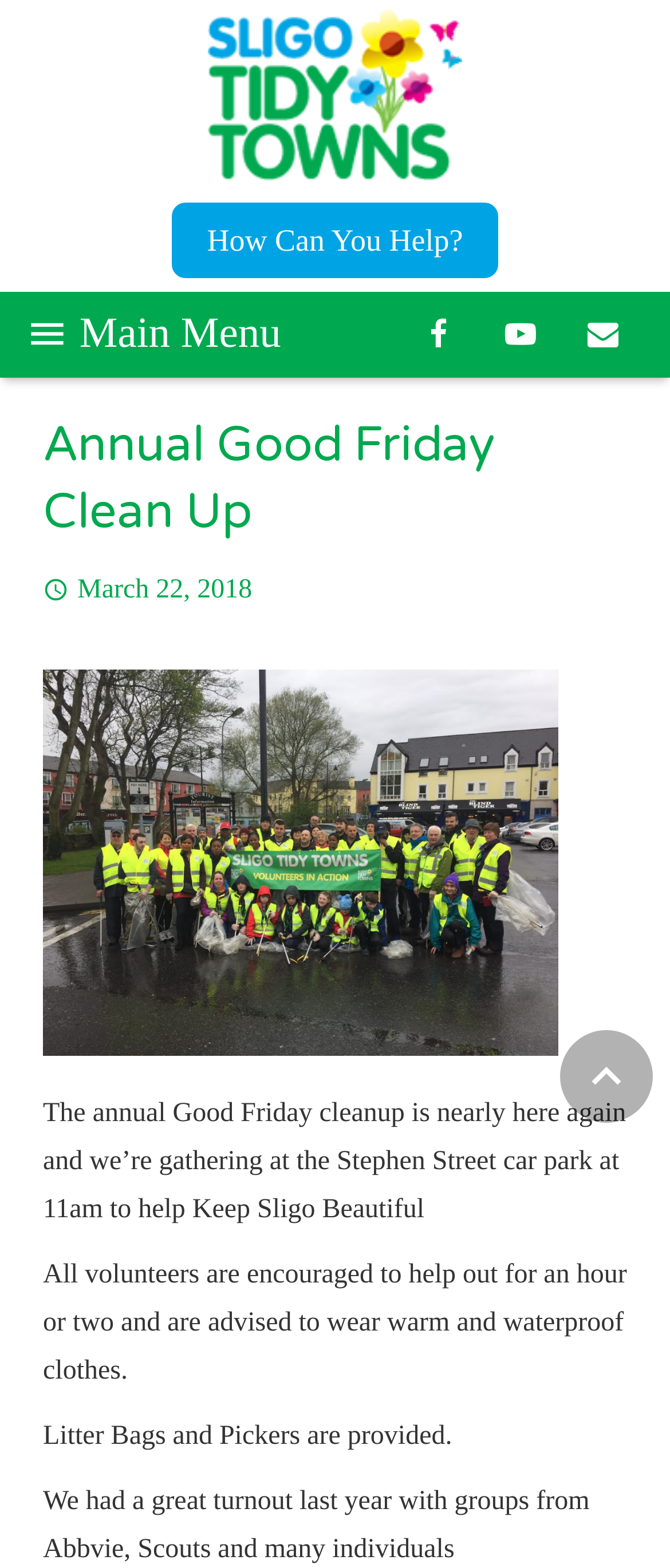Identify the bounding box coordinates of the section to be clicked to complete the task described by the following instruction: "Click the 'Sligo Tidy Towns Projects' link". The coordinates should be four float numbers between 0 and 1, formatted as [left, top, right, bottom].

[0.013, 0.342, 0.987, 0.392]